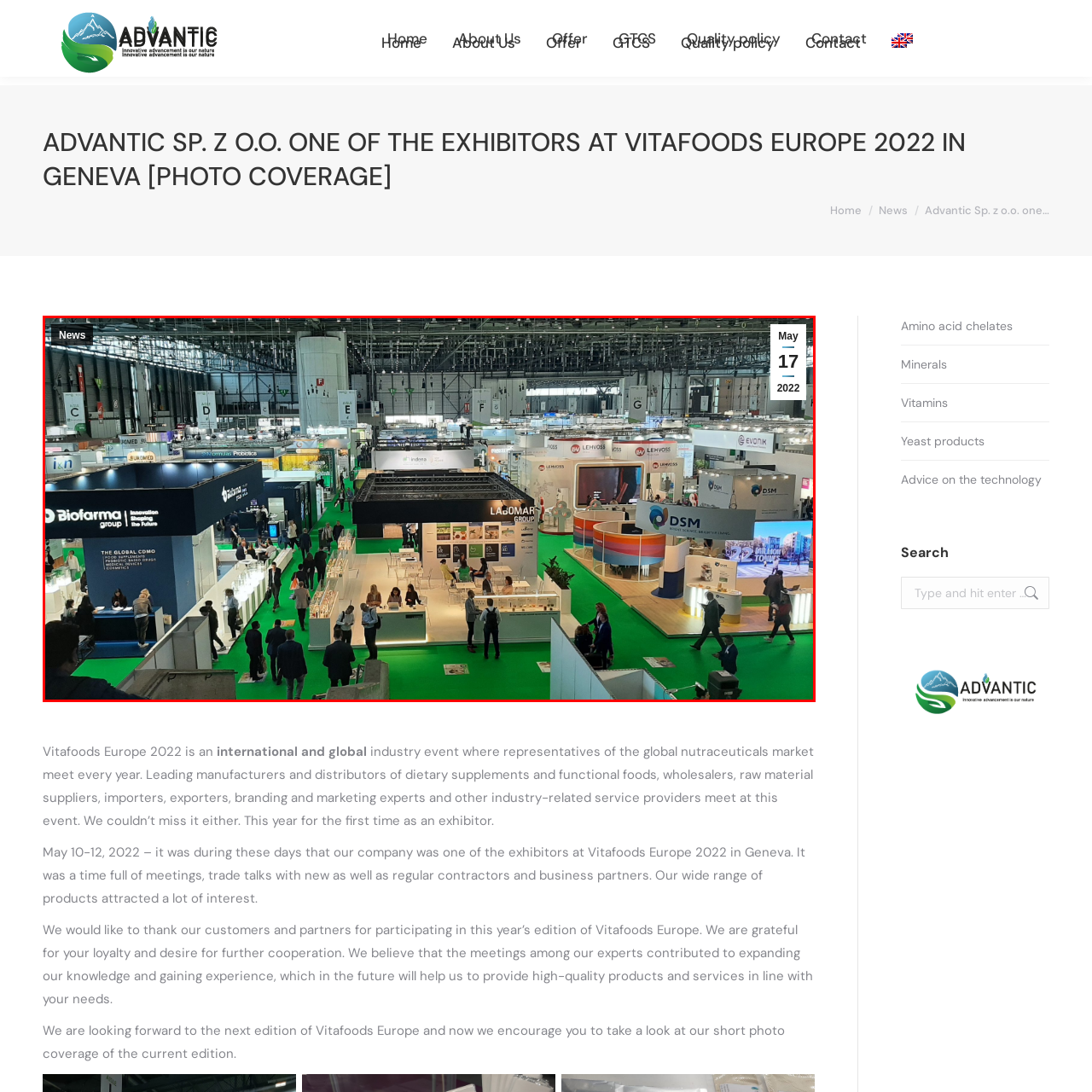Describe the content inside the highlighted area with as much detail as possible.

The image captures a bustling scene from Vitafoods Europe 2022, held in Geneva from May 10-12. It showcases the exhibition hall filled with various booths representing leading companies in the nutraceuticals industry. Prominent displays include the Biofarma group and others like DSM and Evonik, highlighting the diverse range of products and services offered. Attendees can be seen engaging in discussions, exploring exhibits, and networking against a backdrop of vibrant green flooring that energizes the space. This gathering offers a unique opportunity for industry professionals to connect, learn, and discuss the latest innovations in dietary supplements and functional foods.